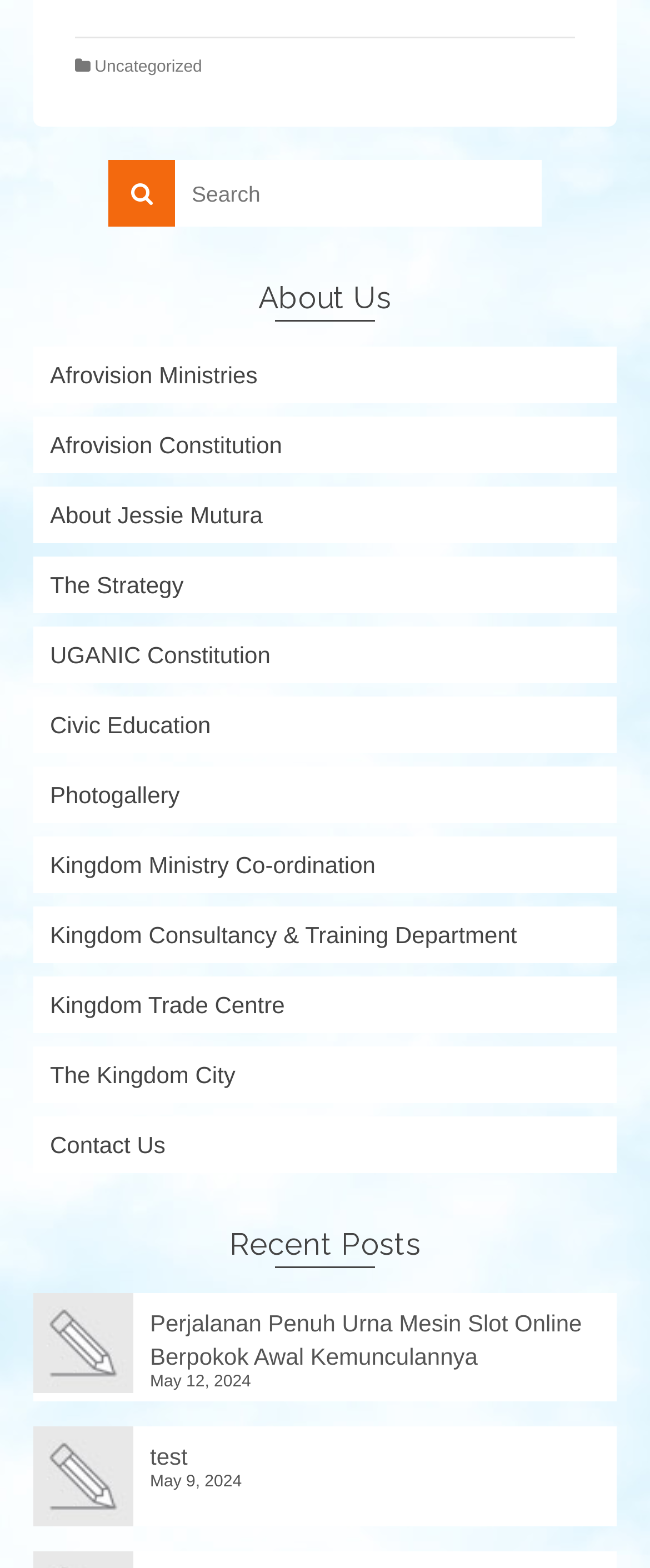What is the last link under 'Recent Posts'?
Using the information from the image, give a concise answer in one word or a short phrase.

test